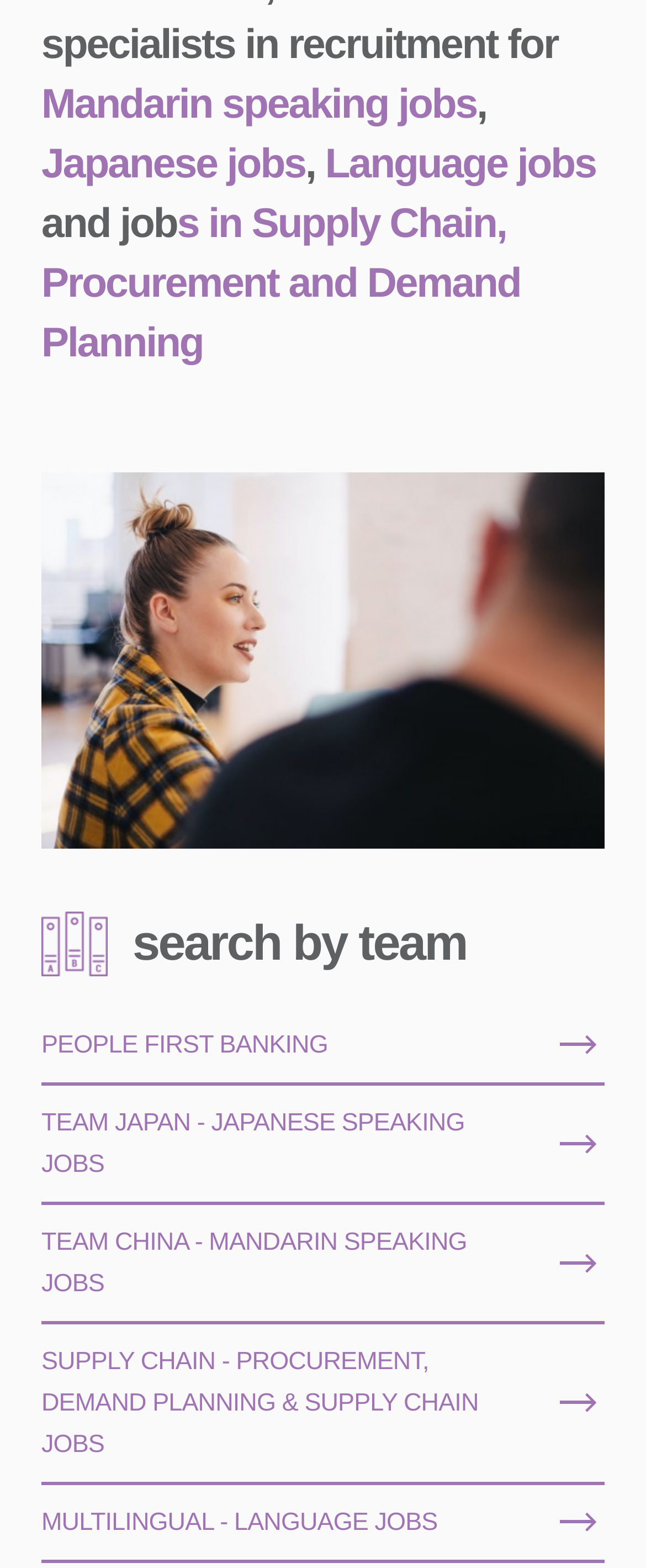Provide the bounding box coordinates of the HTML element this sentence describes: "Multilingual - Language Jobs". The bounding box coordinates consist of four float numbers between 0 and 1, i.e., [left, top, right, bottom].

[0.064, 0.947, 0.936, 0.996]